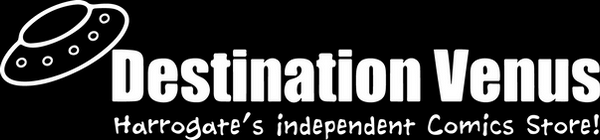What is the theme conveyed by the flying saucer? Based on the image, give a response in one word or a short phrase.

Fun and imaginative